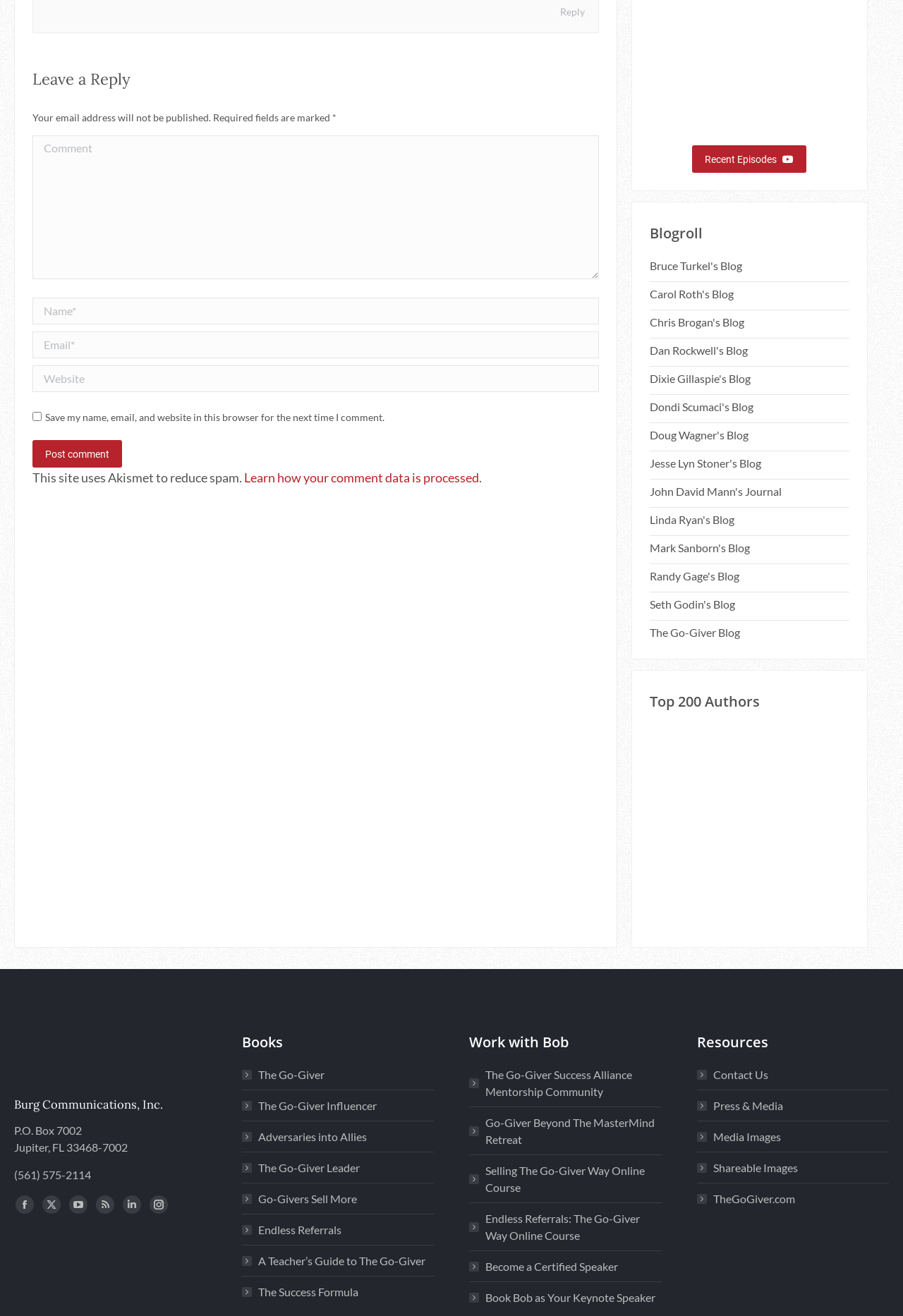How many social media links are there in the footer section?
Answer the question with a thorough and detailed explanation.

I counted the number of social media links in the footer section, which are links to Facebook, X, YouTube, Rss, Linkedin, and Instagram. Therefore, there are 6 social media links.